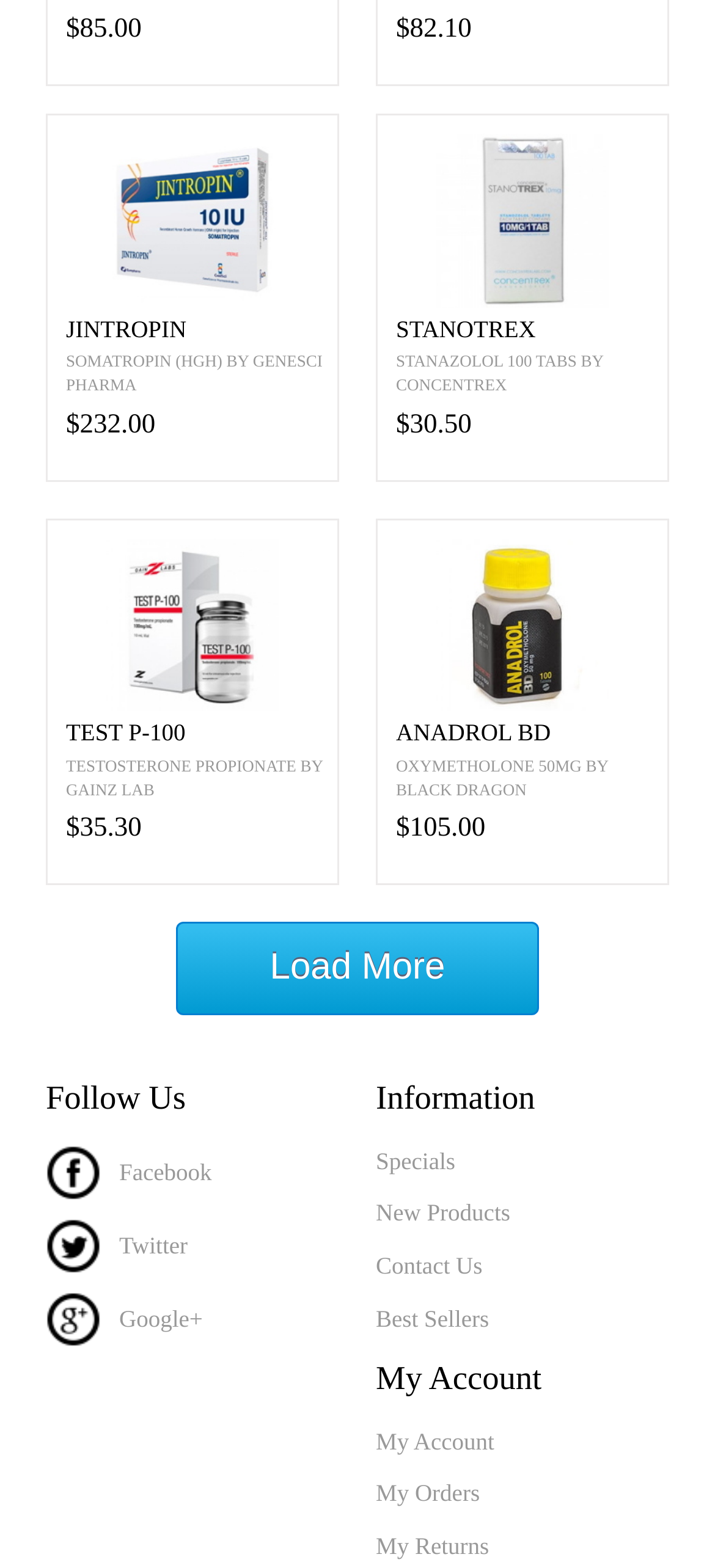Please predict the bounding box coordinates of the element's region where a click is necessary to complete the following instruction: "read news". The coordinates should be represented by four float numbers between 0 and 1, i.e., [left, top, right, bottom].

None